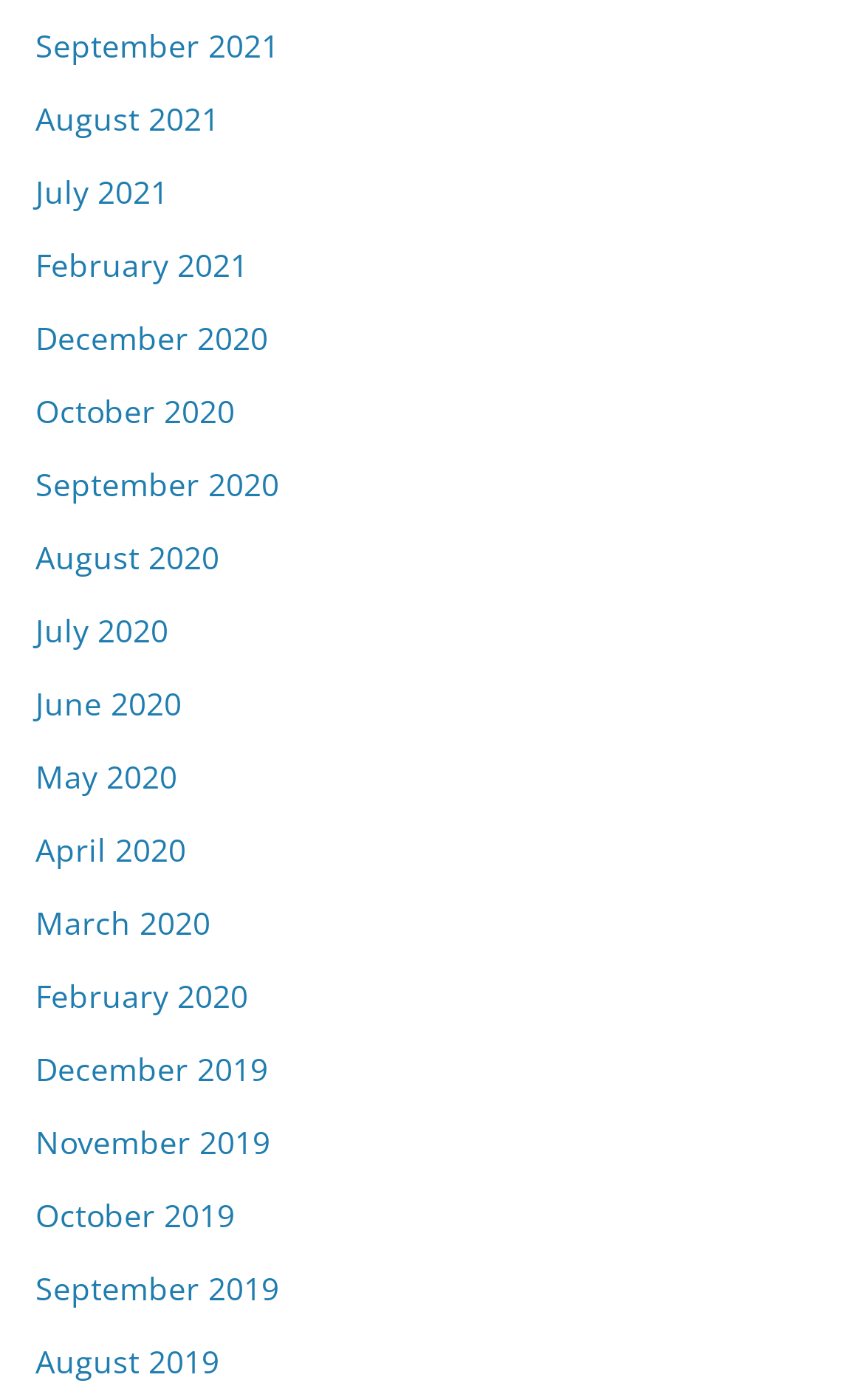Predict the bounding box coordinates of the area that should be clicked to accomplish the following instruction: "view August 2020". The bounding box coordinates should consist of four float numbers between 0 and 1, i.e., [left, top, right, bottom].

[0.041, 0.382, 0.254, 0.412]